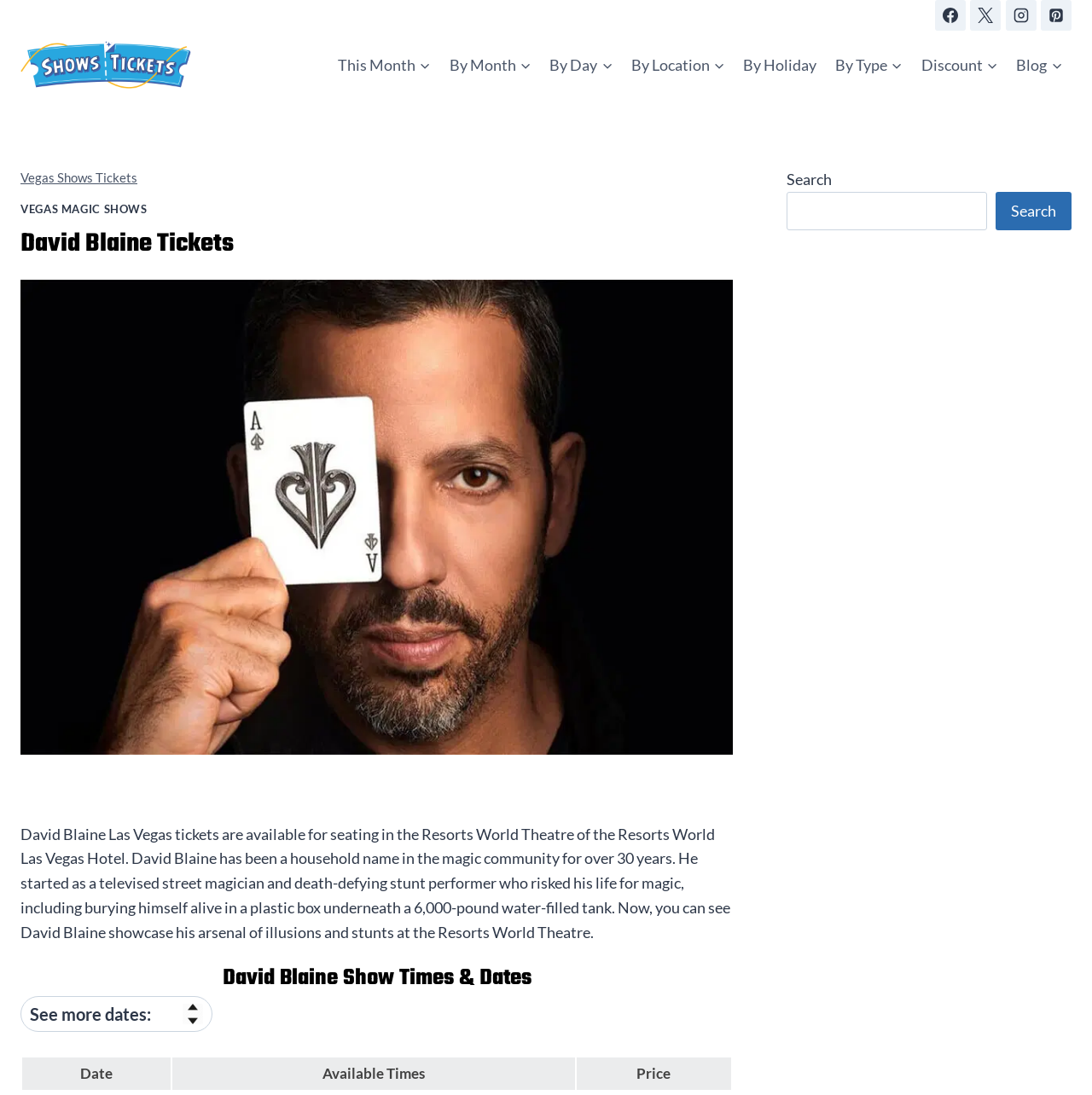Using the information in the image, give a detailed answer to the following question: What is the purpose of the search box?

The search box is located on the webpage, and the label 'Search' suggests that it is used to search for shows, possibly by date, time, or other criteria.